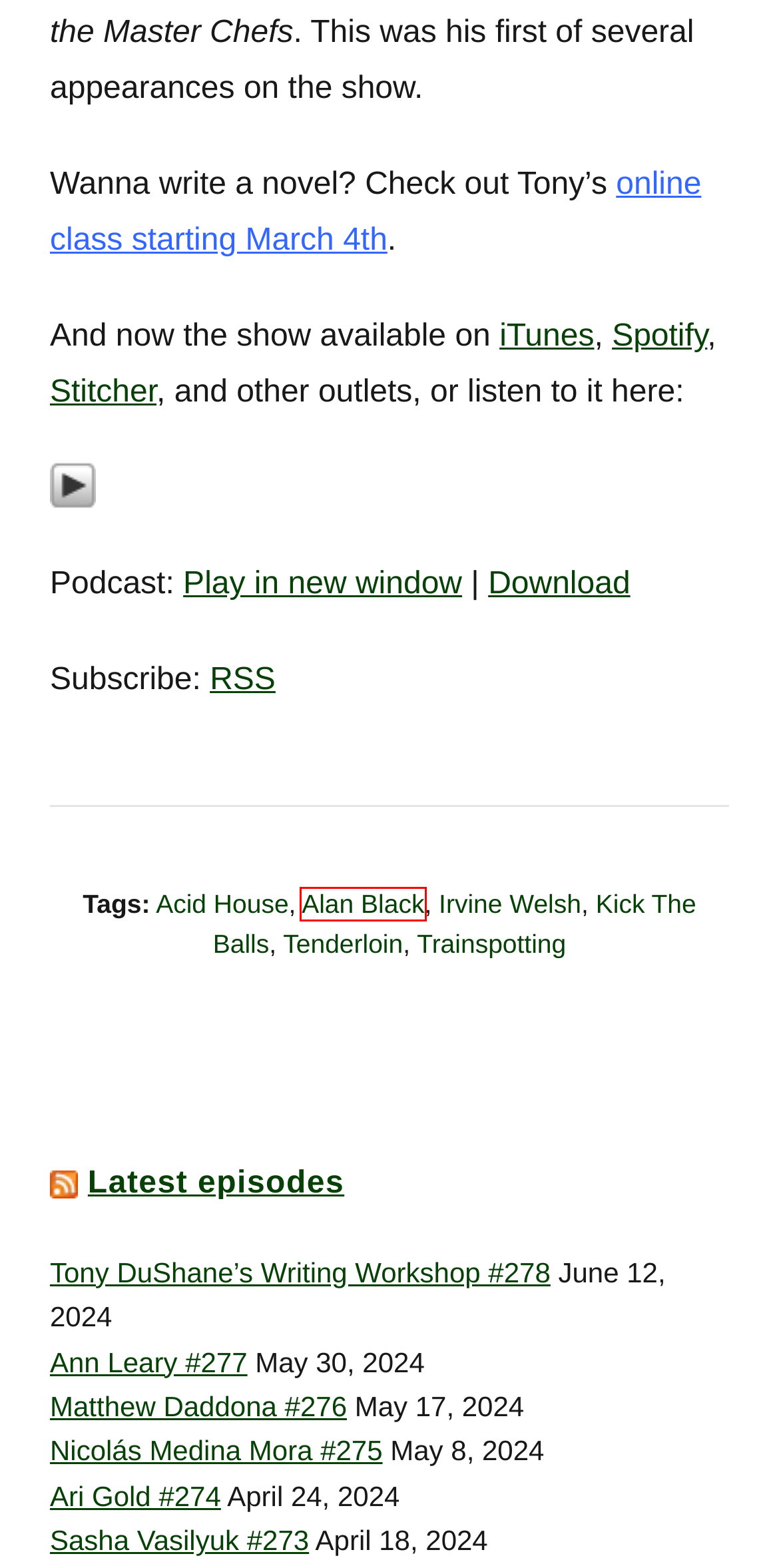You are given a webpage screenshot where a red bounding box highlights an element. Determine the most fitting webpage description for the new page that loads after clicking the element within the red bounding box. Here are the candidates:
A. trainspotting – Drinks with Tony
B. Nicolás Medina Mora #275 – Drinks with Tony
C. Ari Gold #274 – Drinks with Tony
D. alan black – Drinks with Tony
E. Ann Leary #277 – Drinks with Tony
F. Drinks with Tony
G. kick the balls – Drinks with Tony
H. irvine welsh – Drinks with Tony

D